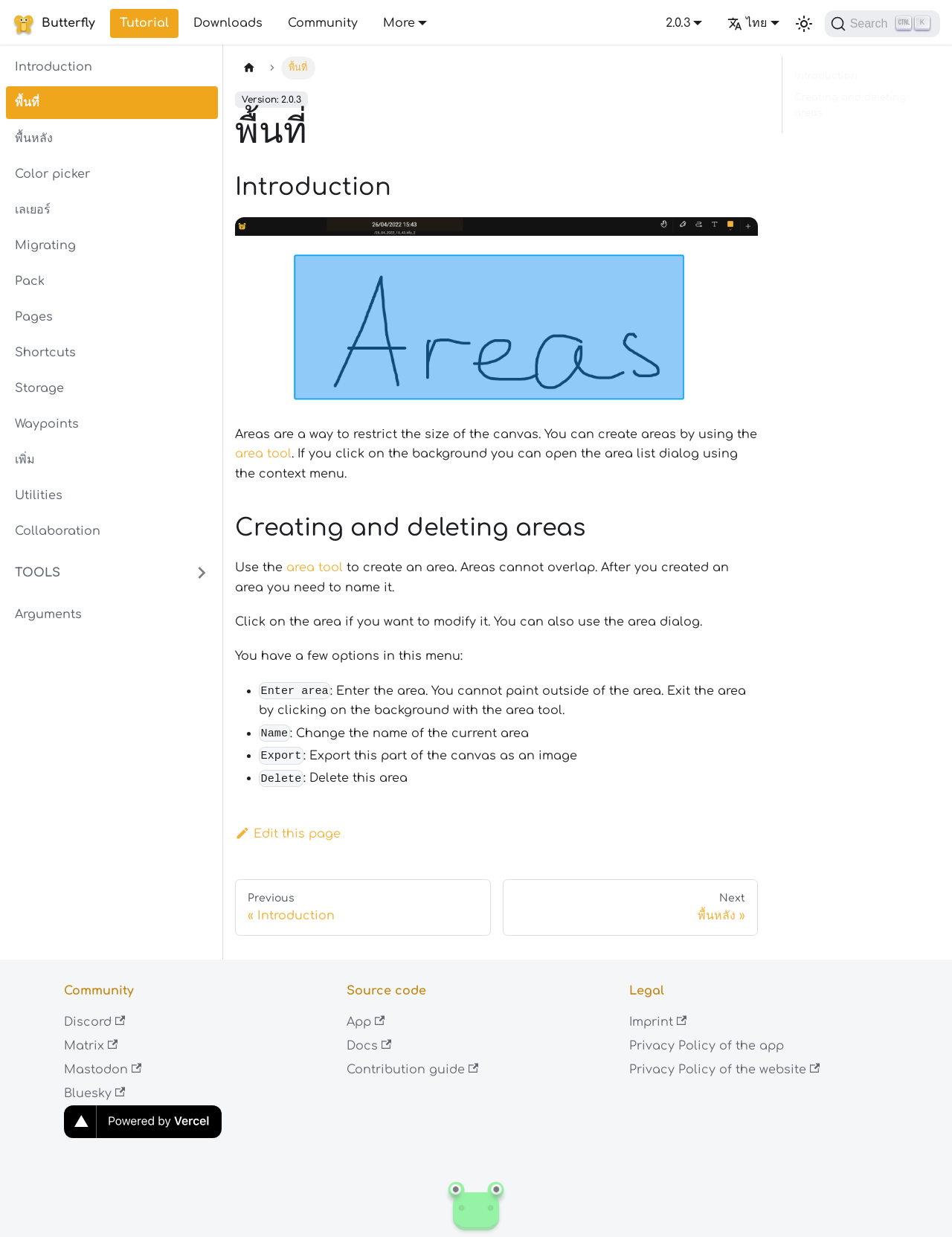Please locate the bounding box coordinates for the element that should be clicked to achieve the following instruction: "Click the 'Tutorial' link". Ensure the coordinates are given as four float numbers between 0 and 1, i.e., [left, top, right, bottom].

[0.116, 0.007, 0.187, 0.031]